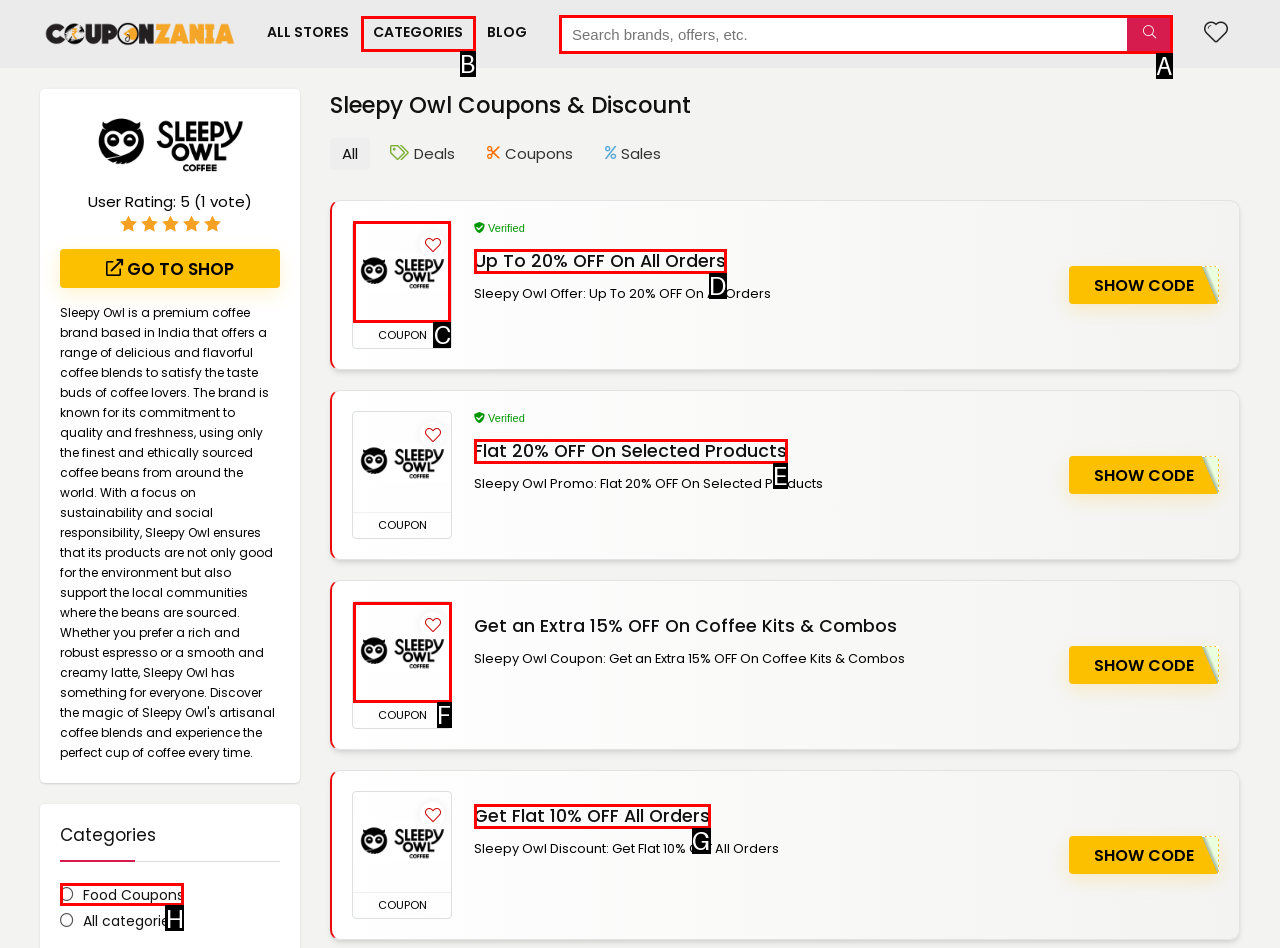Choose the HTML element to click for this instruction: View Sleepy Owl Offer: Up To 20% OFF On All Orders Answer with the letter of the correct choice from the given options.

C